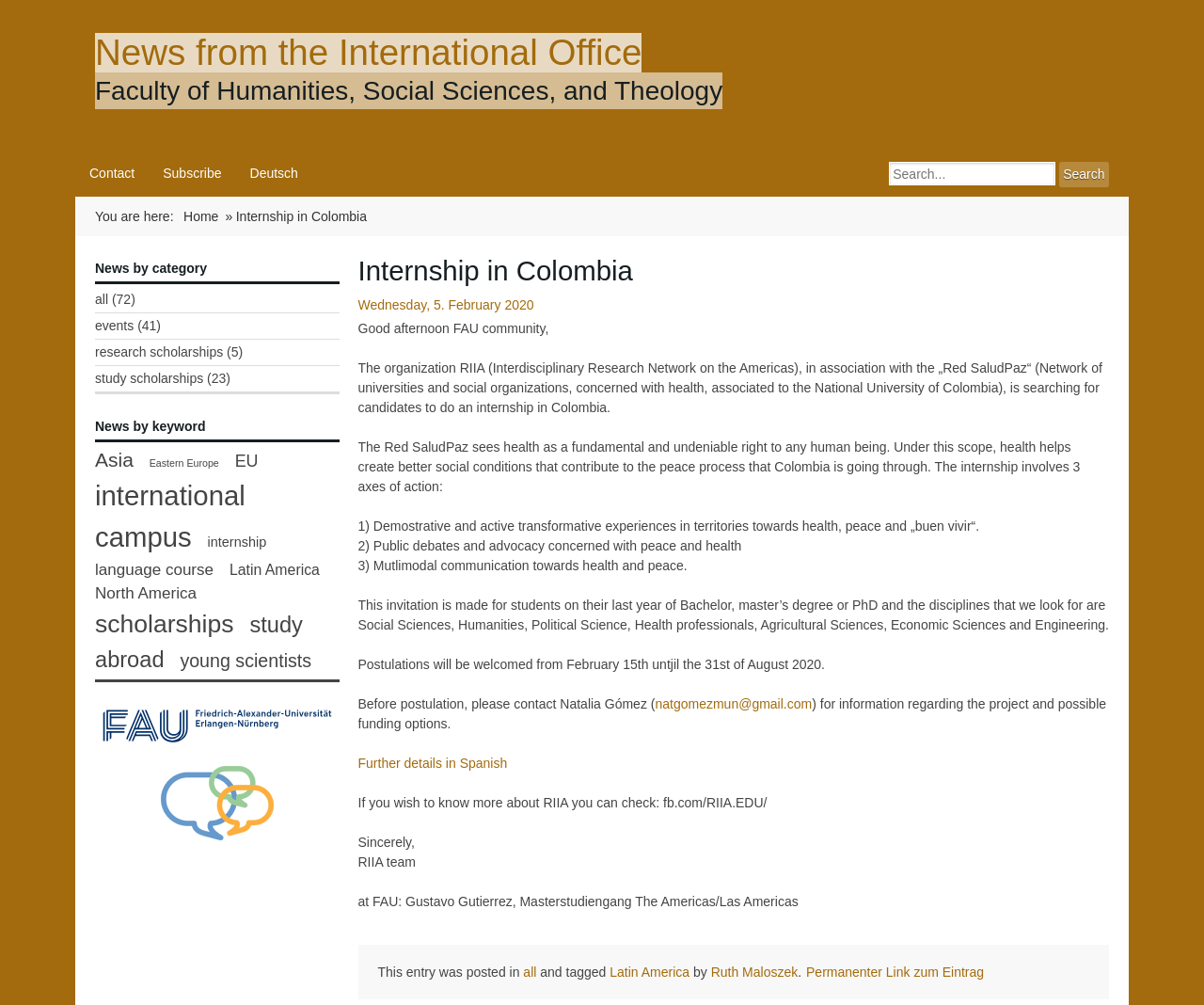What is the name of the research network mentioned in the webpage?
Examine the screenshot and reply with a single word or phrase.

RIIA